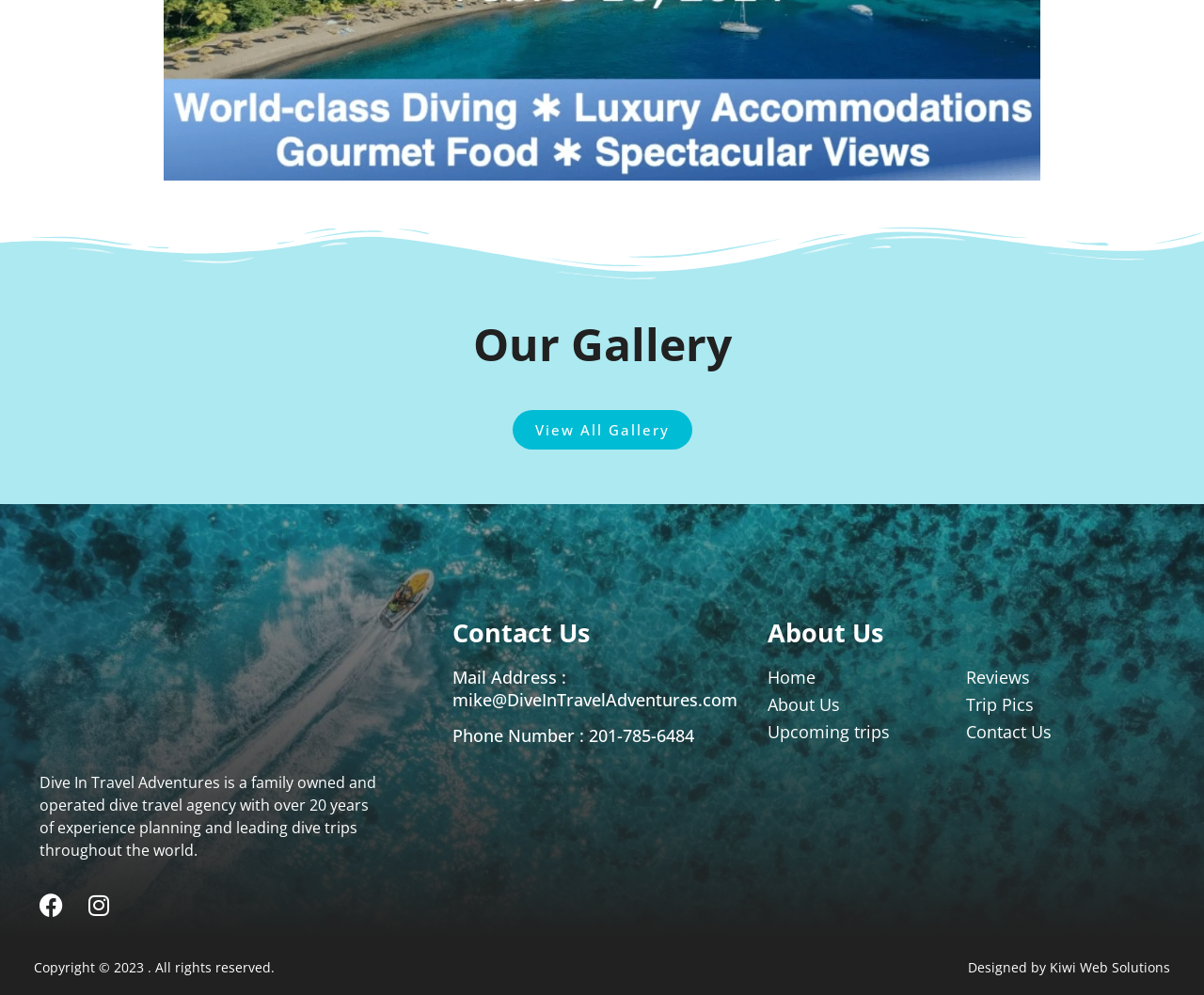Identify the bounding box coordinates necessary to click and complete the given instruction: "Contact us through email".

[0.376, 0.669, 0.612, 0.714]